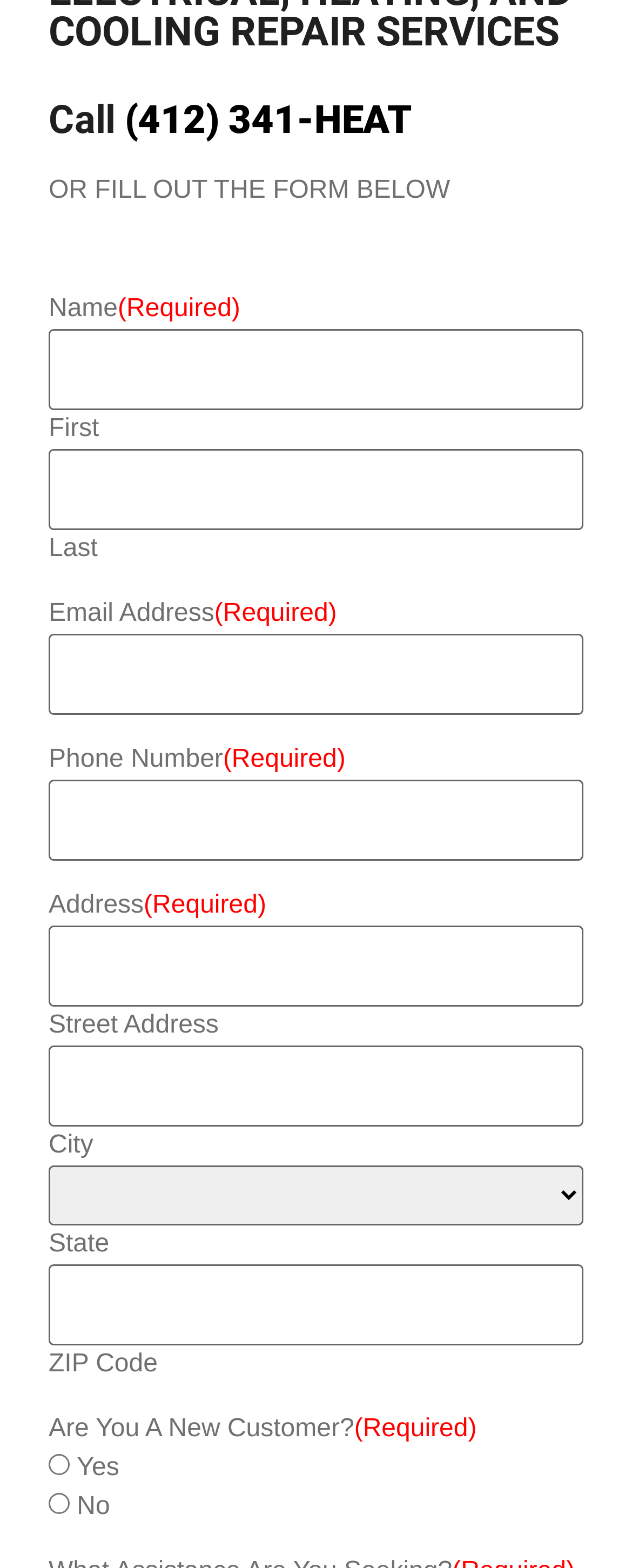Please provide the bounding box coordinate of the region that matches the element description: name="input_3". Coordinates should be in the format (top-left x, top-left y, bottom-right x, bottom-right y) and all values should be between 0 and 1.

[0.077, 0.497, 0.923, 0.549]